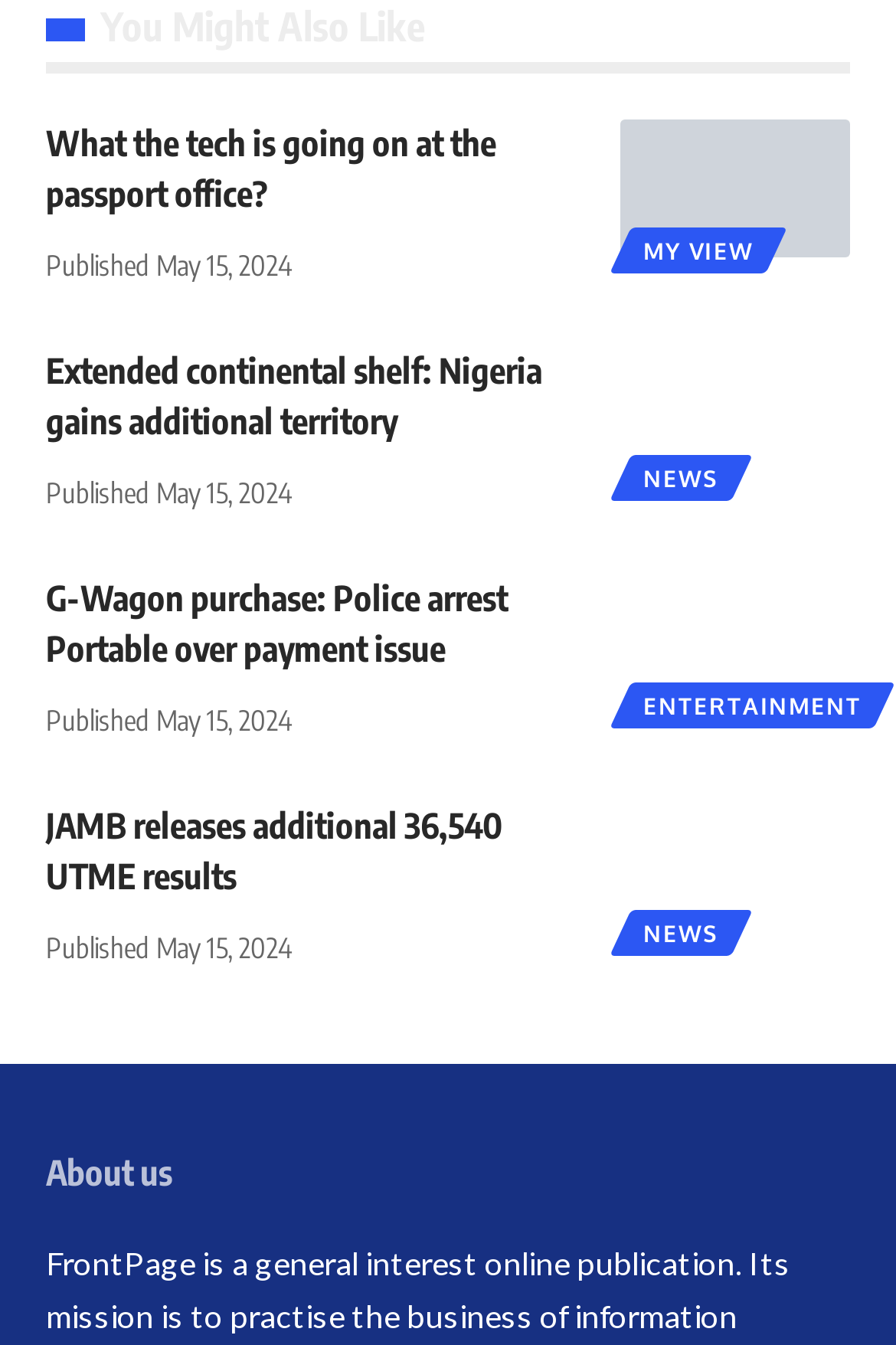Please indicate the bounding box coordinates for the clickable area to complete the following task: "View 'G-Wagon purchase: Police arrest Portable over payment issue' entertainment news". The coordinates should be specified as four float numbers between 0 and 1, i.e., [left, top, right, bottom].

[0.692, 0.427, 0.949, 0.53]